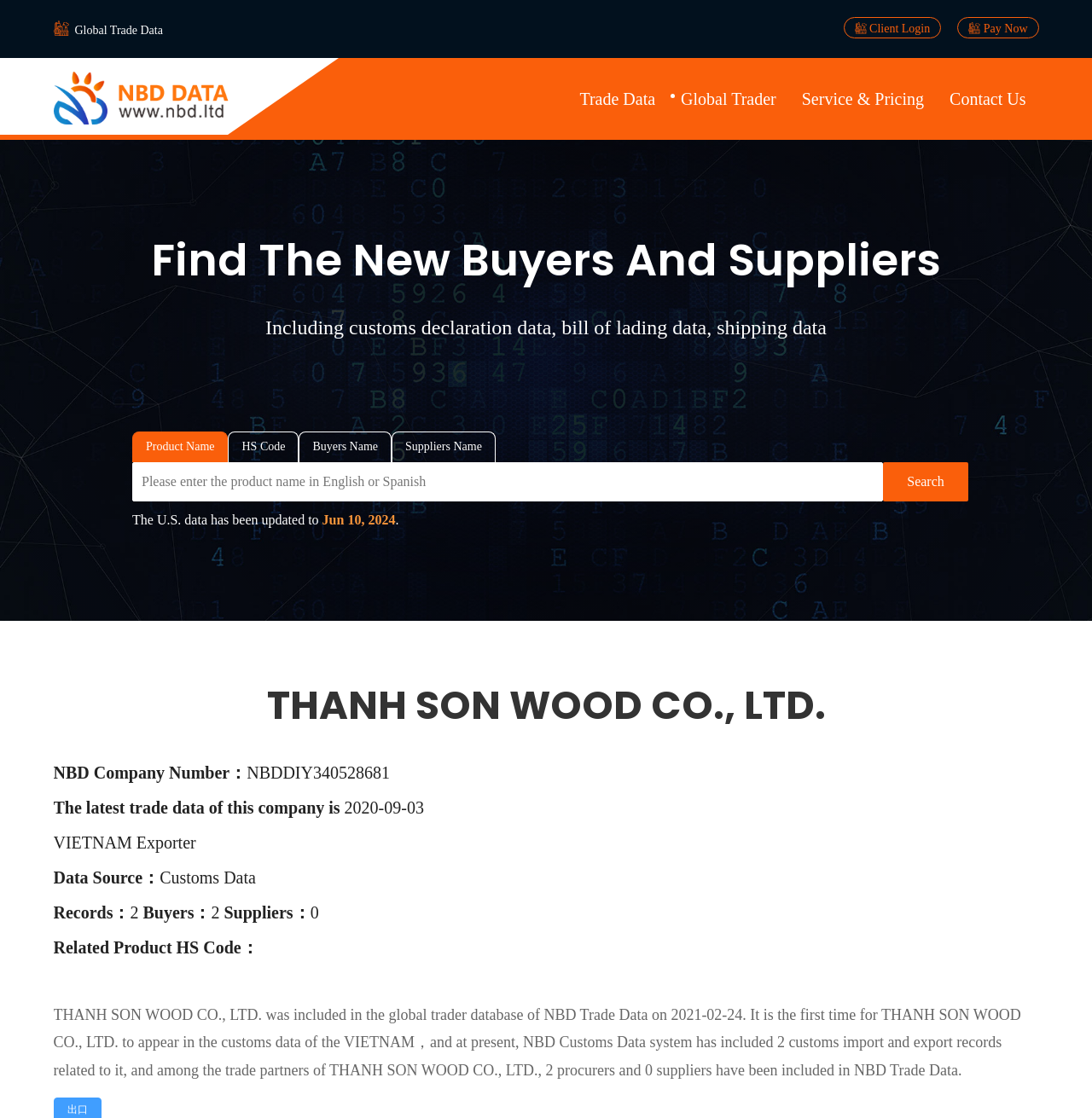Describe all the key features and sections of the webpage thoroughly.

The webpage is about THANH SON WOOD CO., LTD., a company included in the global trader database of NBD Trade Data. At the top, there are several links, including "Global Trade Data", "Client Login", and "Pay Now", aligned horizontally. Below these links, there is a heading that reads "Find The New Buyers And Suppliers". 

On the left side, there is a section with several static text elements, including "Product Name", "HS Code", "Buyers Name", and "Suppliers Name", which appear to be column headers. Below these headers, there is a textbox where users can enter a product name in English or Spanish. A "Search" button is located to the right of the textbox.

On the right side, there is a section with information about THANH SON WOOD CO., LTD., including its company number, the latest trade data, and its role as a VIETNAM exporter. There are also details about the company's trade records, including the number of buyers and suppliers, and related product HS codes.

At the bottom, there is a paragraph of text that describes the company's inclusion in the NBD Trade Data system, along with a link to the system. A radio button labeled "出口" is located at the very bottom of the page.

There are a total of 7 links, 1 image, 1 heading, 1 textbox, 1 button, and 18 static text elements on the page.